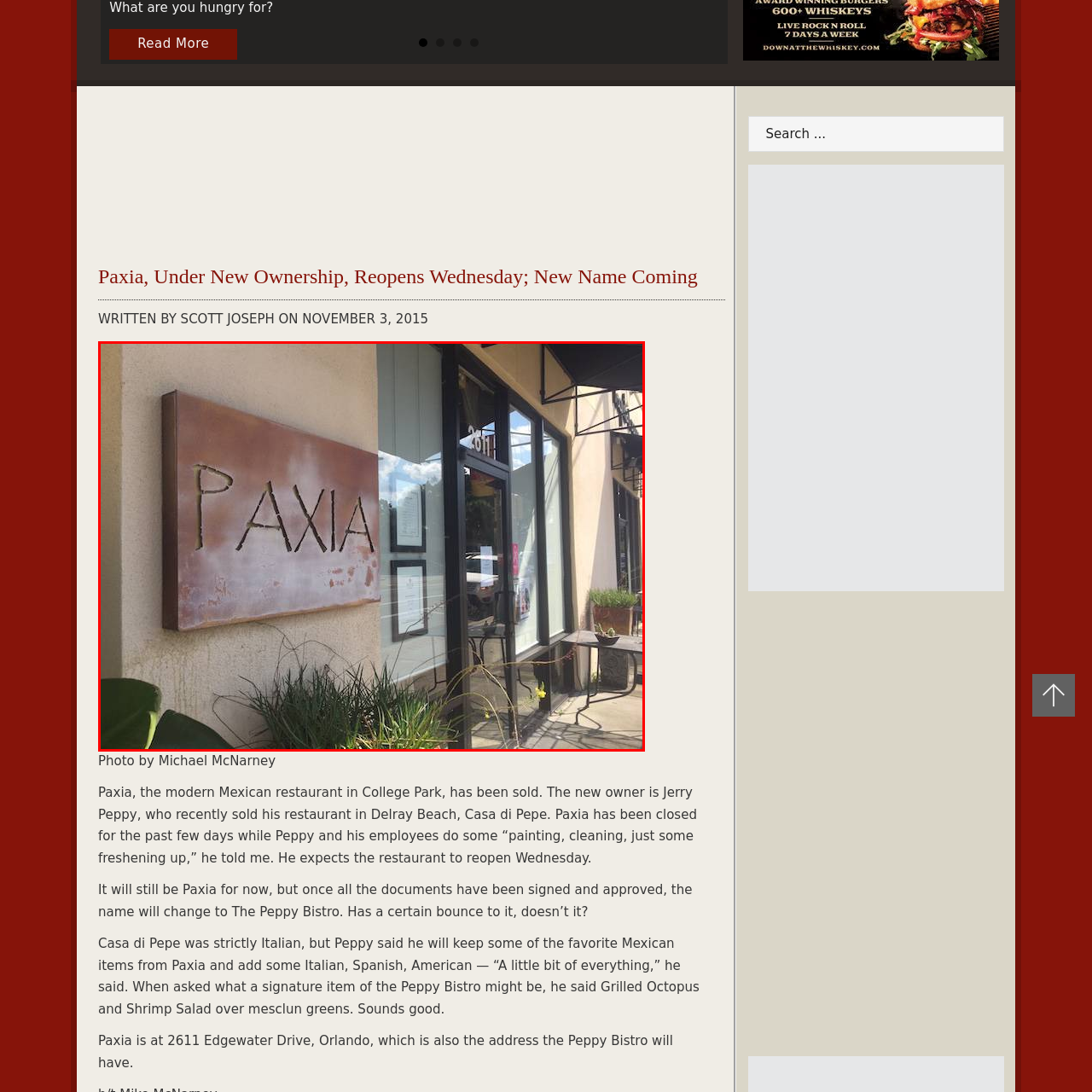Give a detailed account of the visual elements present in the image highlighted by the red border.

The image captures the entrance of Paxia, a modern Mexican restaurant located at 2611 Edgewater Drive in Orlando. The prominent sign displays the restaurant's name, "PAXIA," etched in a contemporary style against a rust-colored background, blending seamlessly with the warm aesthetic of the building. In the foreground, lush green plants add a touch of nature to the urban setting, enhancing the inviting atmosphere of the establishment. This photograph signifies a new chapter for Paxia, which has recently come under new ownership and is expected to reopen soon with fresh renovations and a potential name change to The Peppy Bistro.